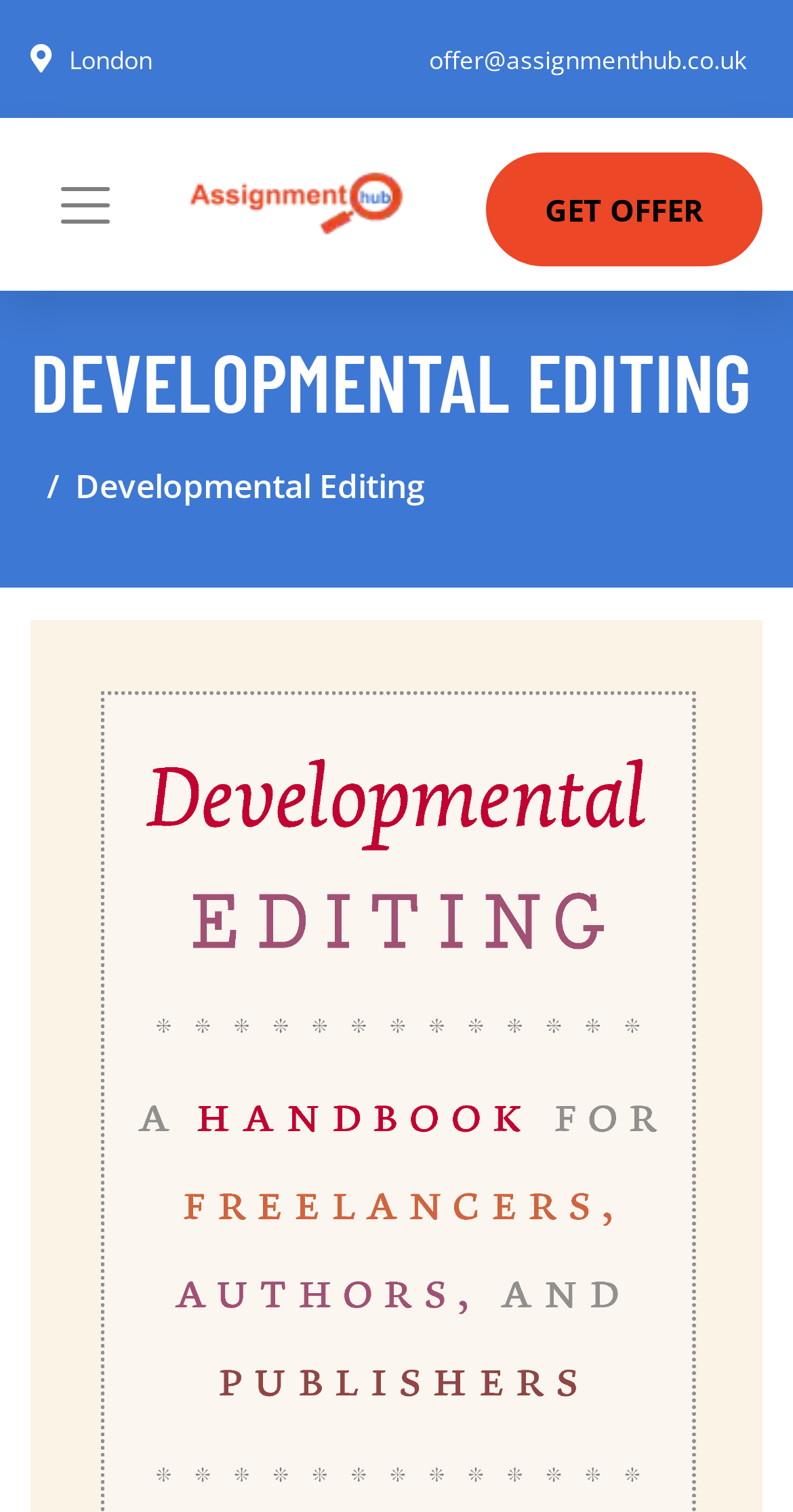Locate the bounding box for the described UI element: "parent_node: GET OFFER aria-label="Toggle navigation"". Ensure the coordinates are four float numbers between 0 and 1, formatted as [left, top, right, bottom].

[0.038, 0.11, 0.177, 0.161]